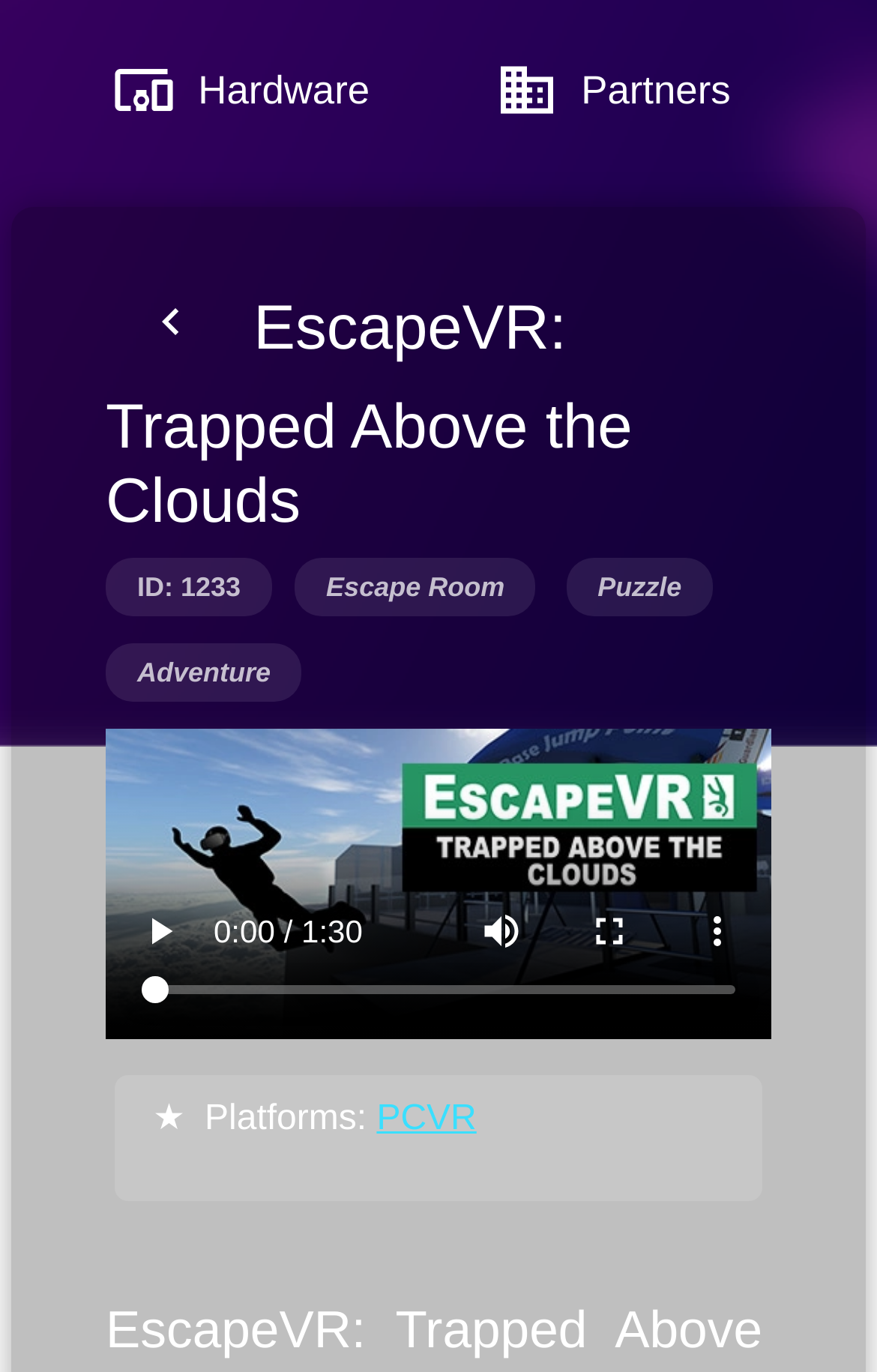Find the bounding box of the UI element described as: "ID: 1233". The bounding box coordinates should be given as four float values between 0 and 1, i.e., [left, top, right, bottom].

[0.121, 0.406, 0.31, 0.449]